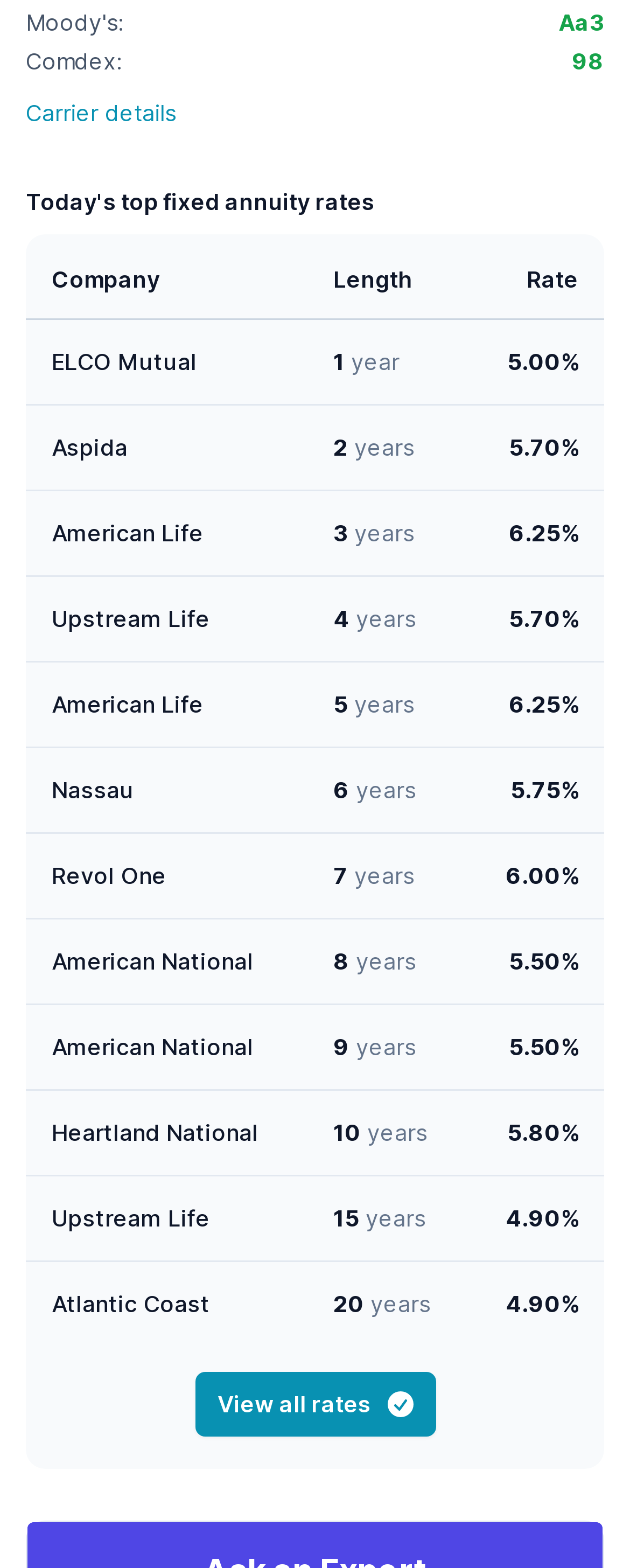Provide a brief response to the question below using one word or phrase:
What is the link text in the top-right corner?

Carrier details